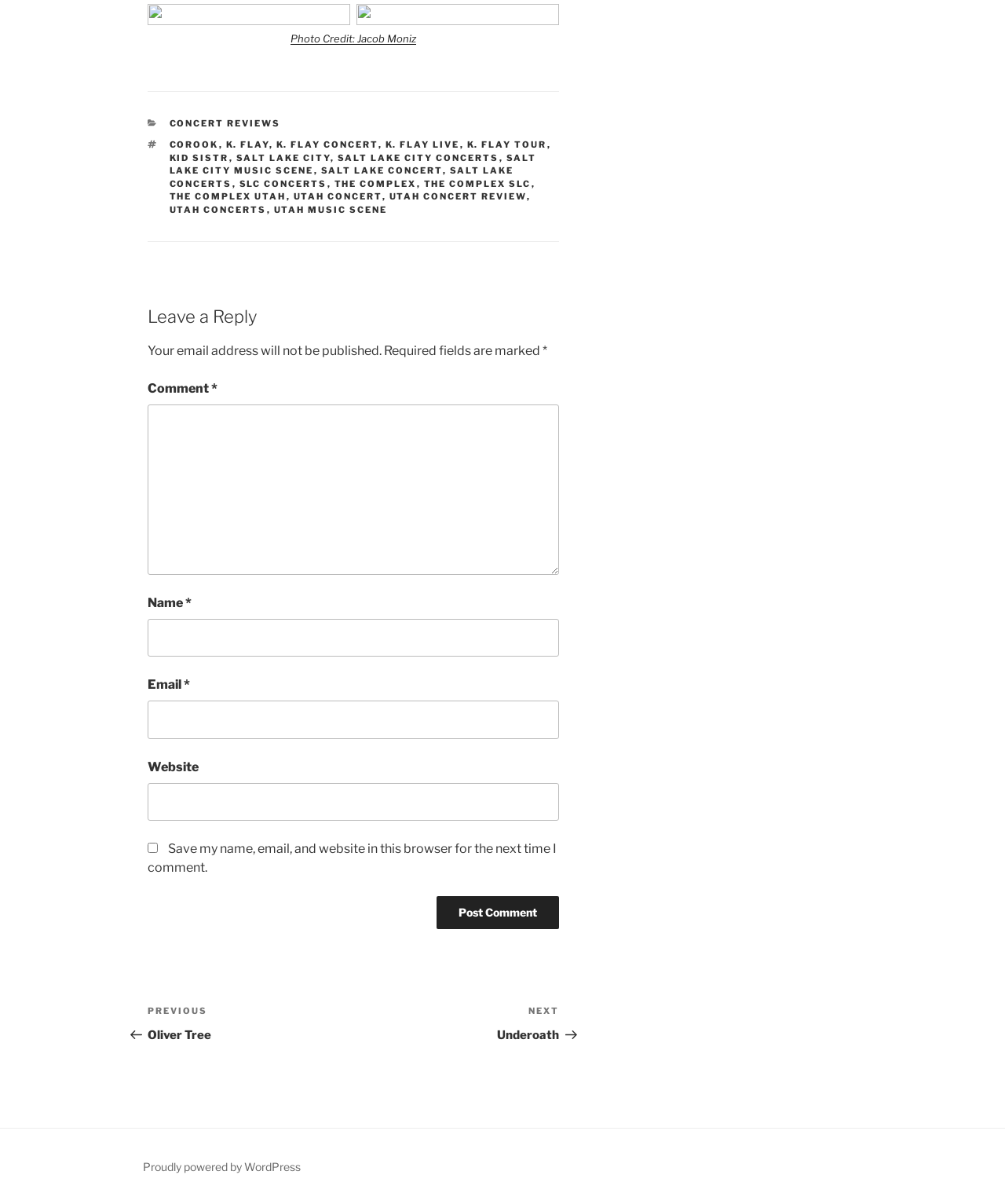What is the topic of the concert review?
Refer to the image and give a detailed answer to the question.

Based on the links in the footer section, I can see that there are multiple links related to K. Flay, such as 'K. FLAY', 'K. FLAY CONCERT', 'K. FLAY LIVE', and 'K. FLAY TOUR'. This suggests that the topic of the concert review is K. Flay.